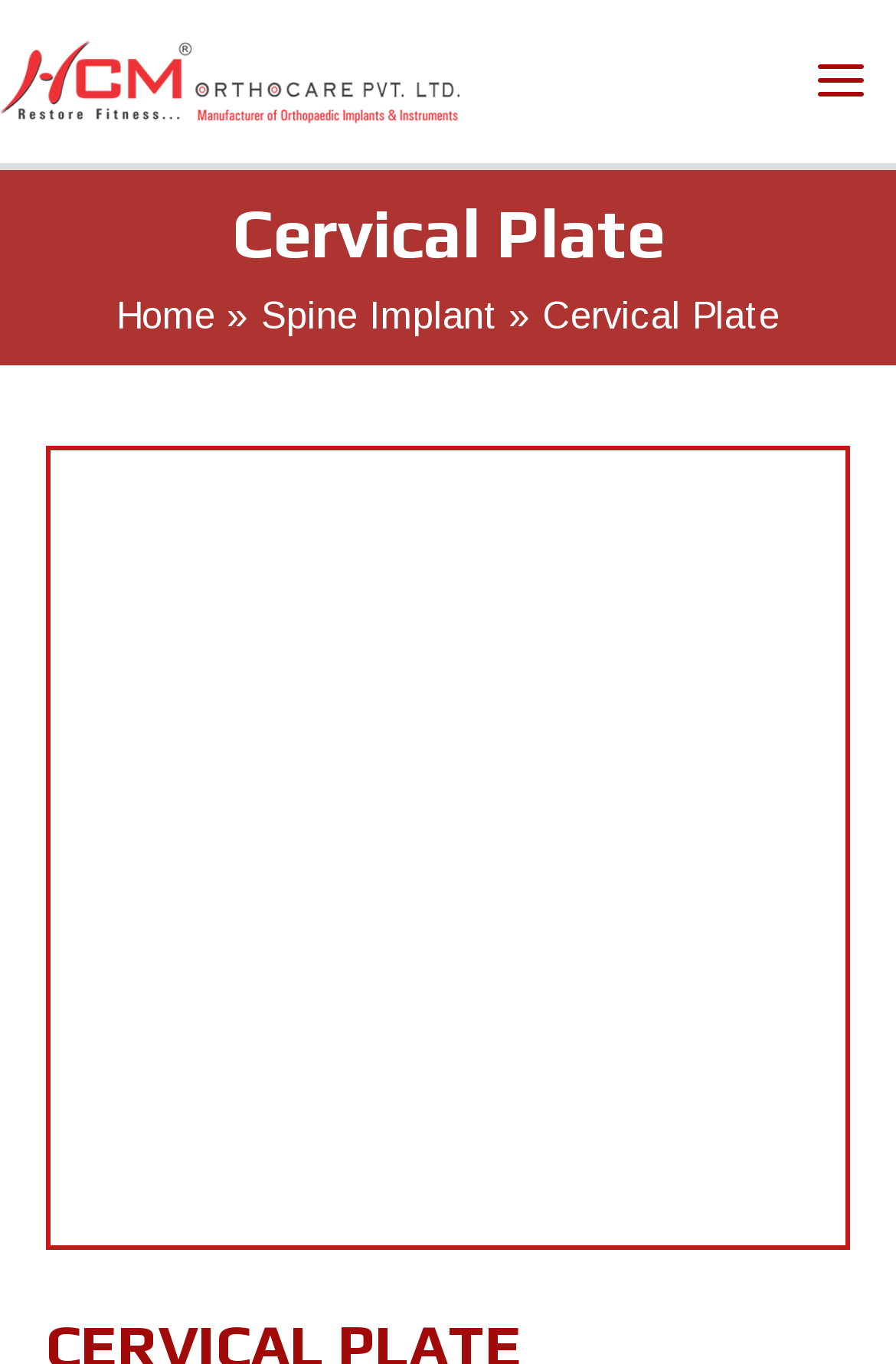Based on the image, provide a detailed response to the question:
What is the position of the image relative to the heading 'Cervical Plate'?

By comparing the y1 and y2 coordinates of the image and the heading 'Cervical Plate' elements, I determined that the image is positioned below the heading.